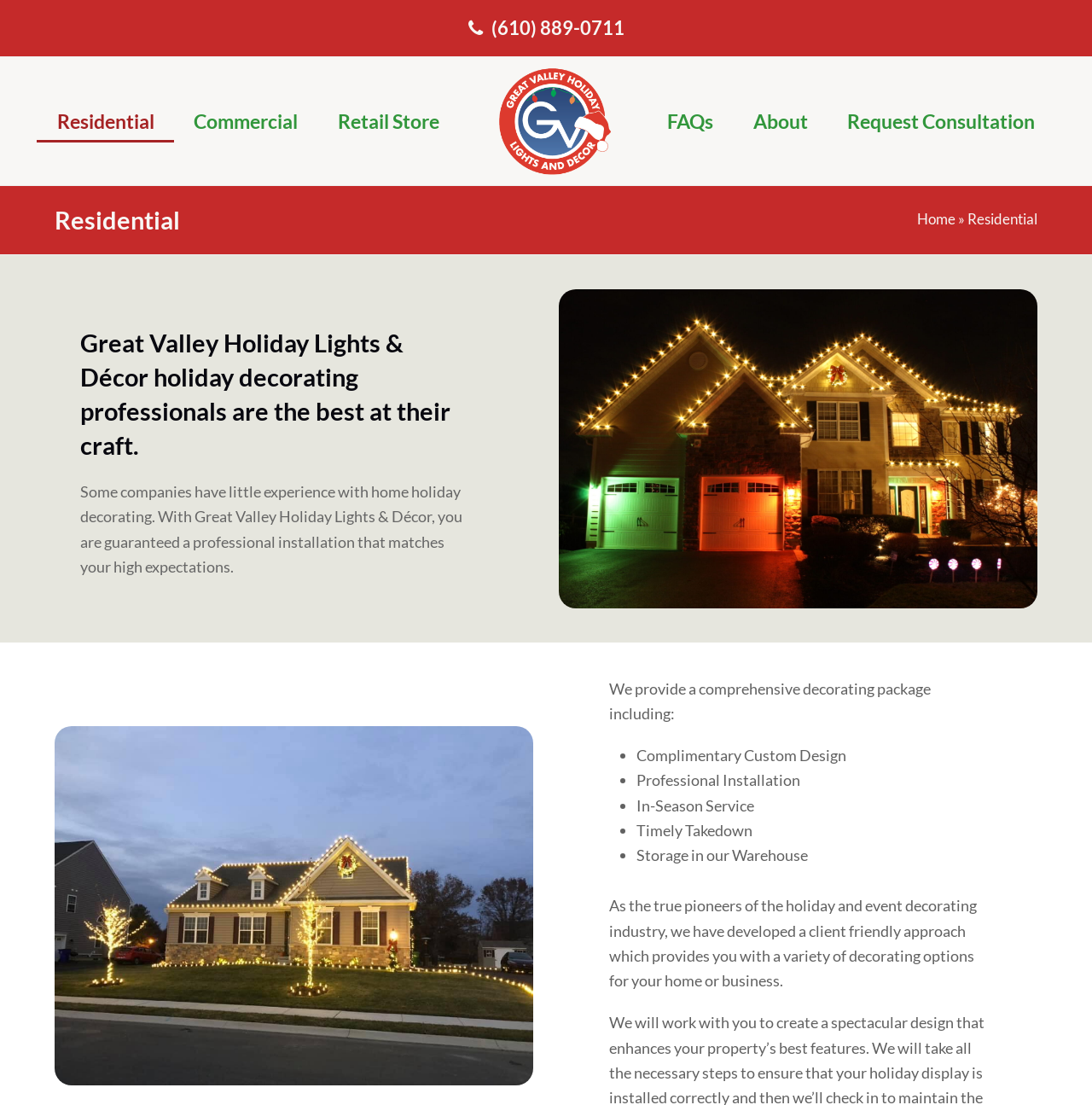Pinpoint the bounding box coordinates of the element you need to click to execute the following instruction: "Navigate to Residential page". The bounding box should be represented by four float numbers between 0 and 1, in the format [left, top, right, bottom].

[0.034, 0.09, 0.159, 0.129]